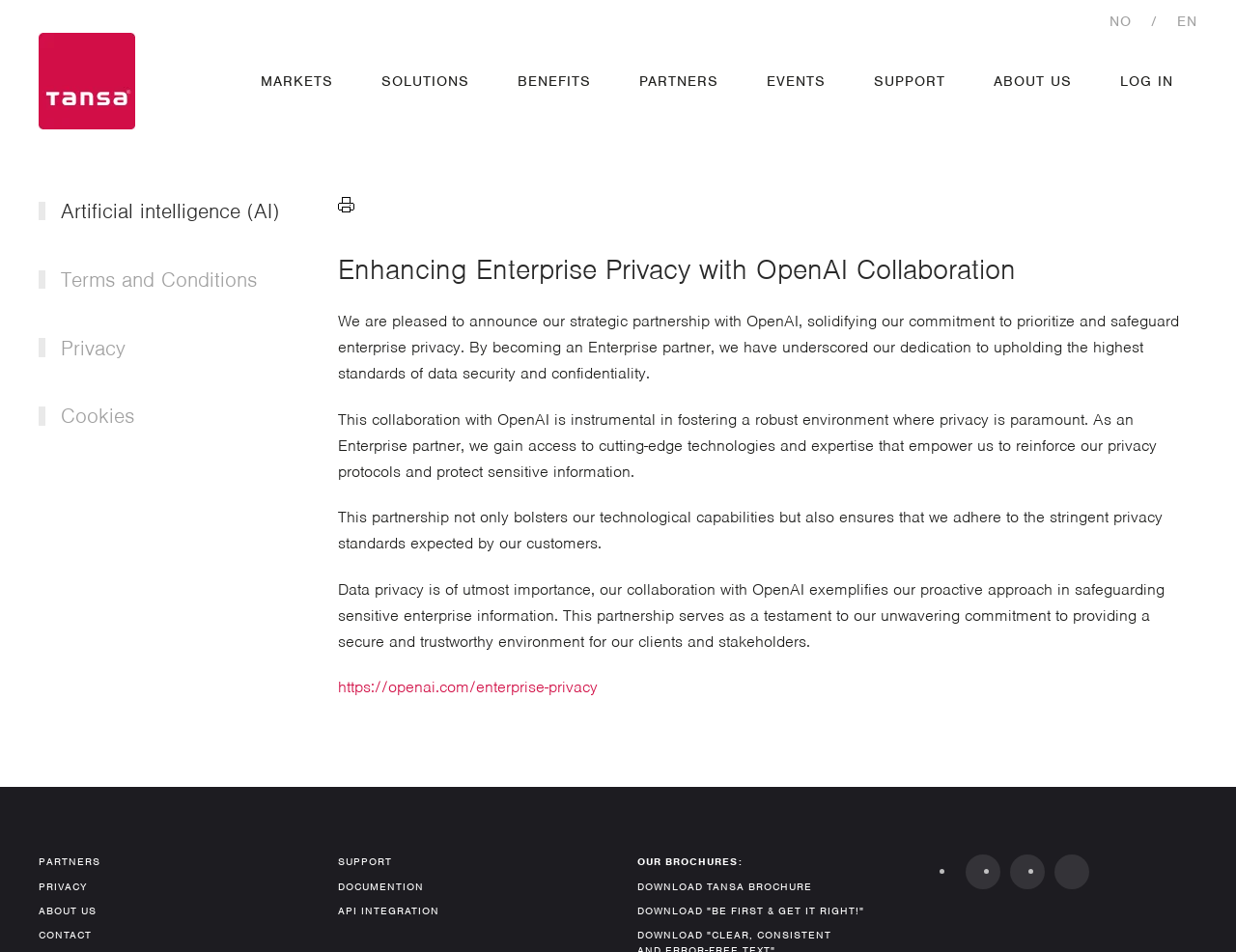Pinpoint the bounding box coordinates of the element that must be clicked to accomplish the following instruction: "Download the Tansa brochure". The coordinates should be in the format of four float numbers between 0 and 1, i.e., [left, top, right, bottom].

[0.516, 0.924, 0.727, 0.939]